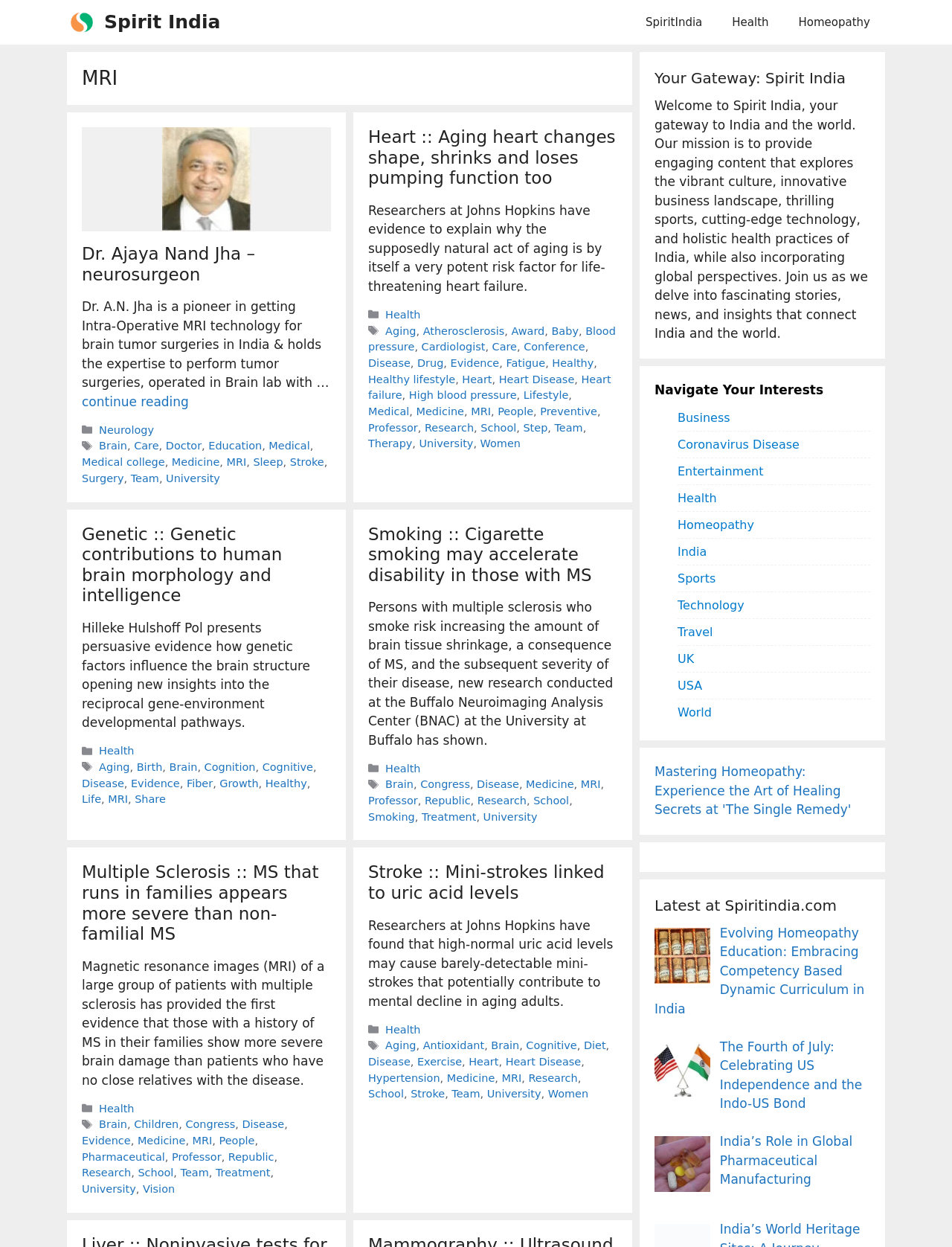Determine the bounding box coordinates in the format (top-left x, top-left y, bottom-right x, bottom-right y). Ensure all values are floating point numbers between 0 and 1. Identify the bounding box of the UI element described by: Our sponsor

None